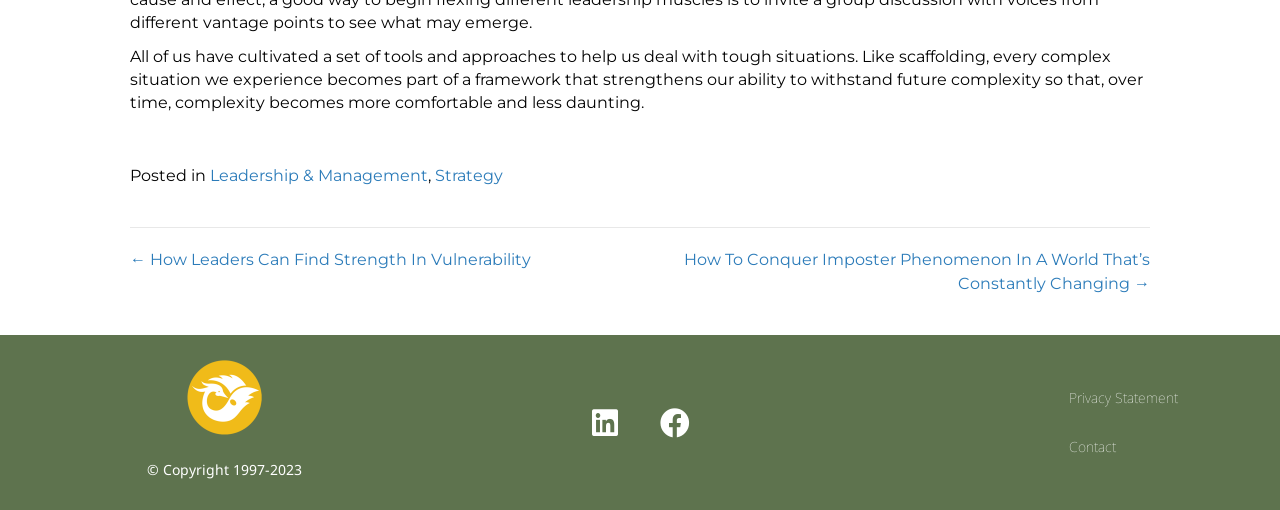Pinpoint the bounding box coordinates of the element to be clicked to execute the instruction: "View the 'Privacy Statement'".

[0.825, 0.733, 0.984, 0.828]